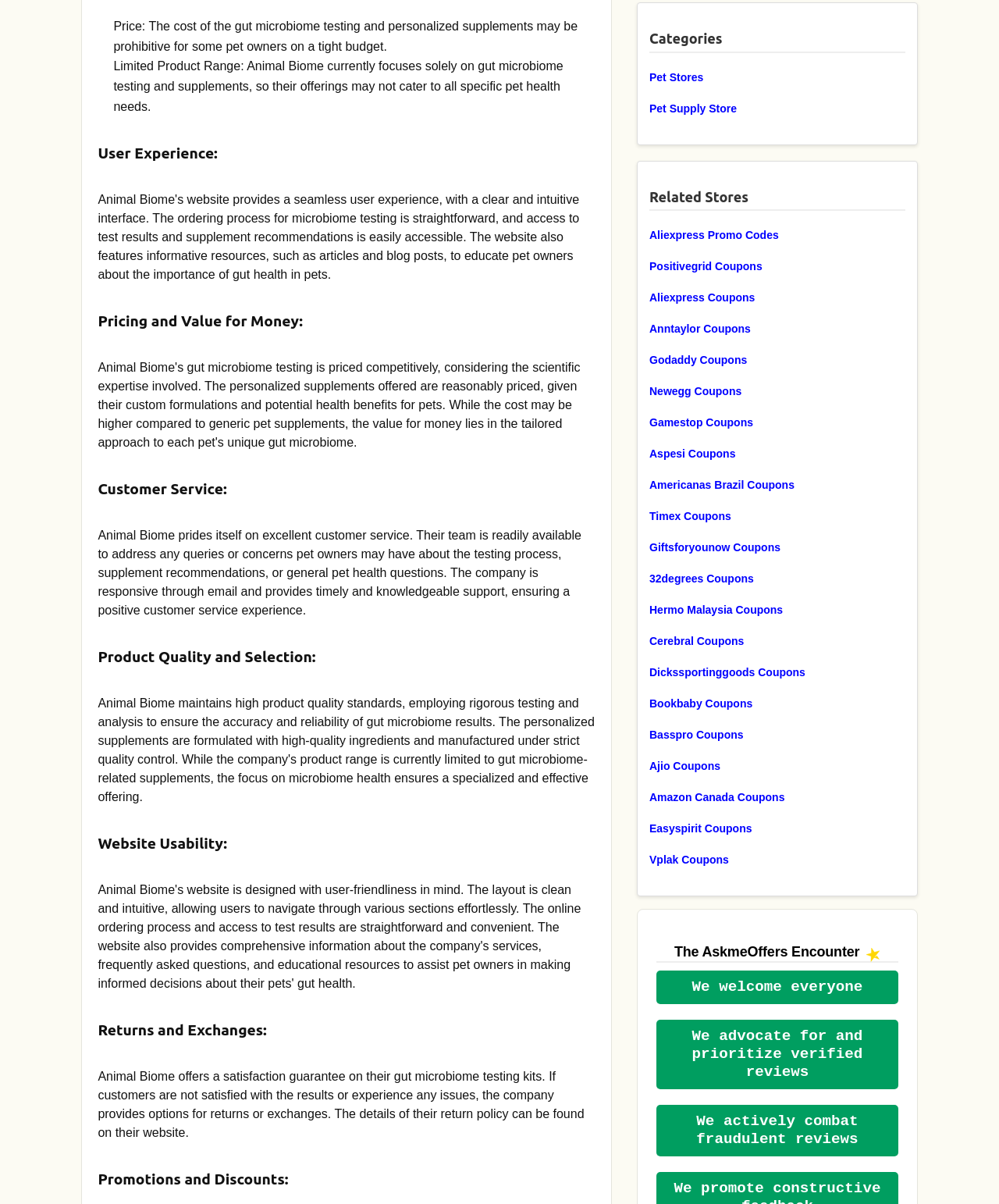Identify the bounding box coordinates of the clickable section necessary to follow the following instruction: "Click the 'Returns and Exchanges' heading". The coordinates should be presented as four float numbers from 0 to 1, i.e., [left, top, right, bottom].

[0.098, 0.849, 0.596, 0.863]